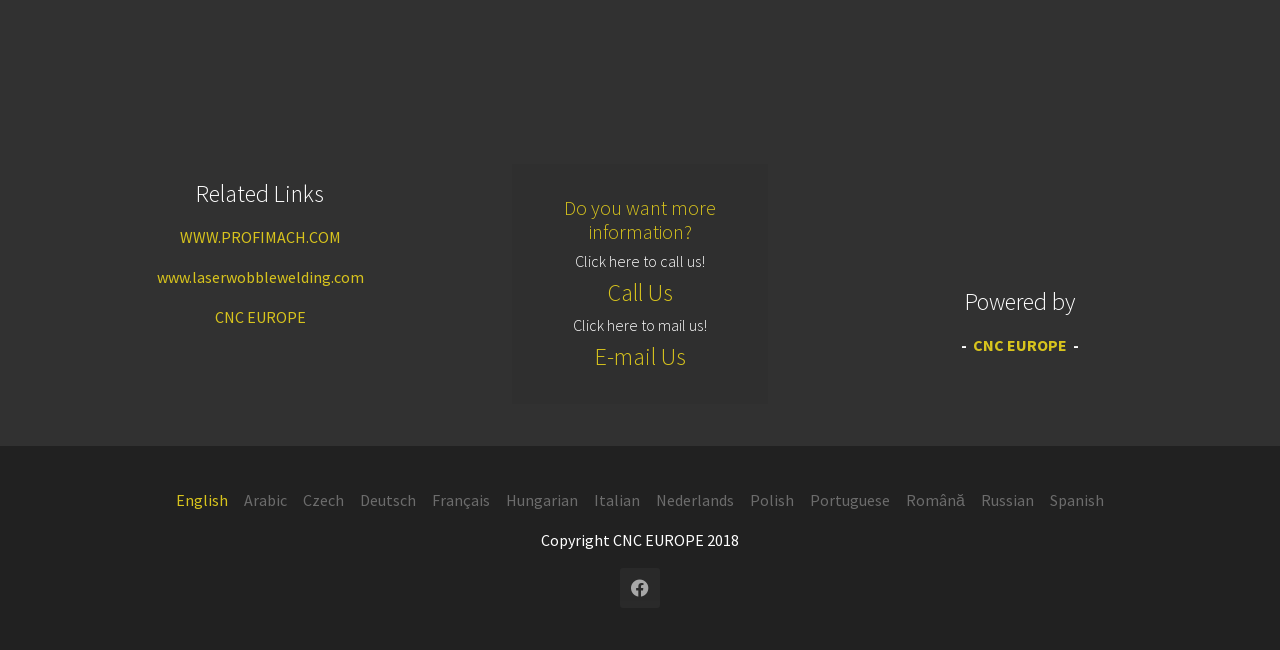What is the purpose of the 'Call Us' link?
Could you give a comprehensive explanation in response to this question?

The 'Call Us' link is likely intended to allow users to contact the company directly via phone call. This link is placed in a prominent section of the webpage, suggesting that the company wants to make it easy for users to get in touch with them.